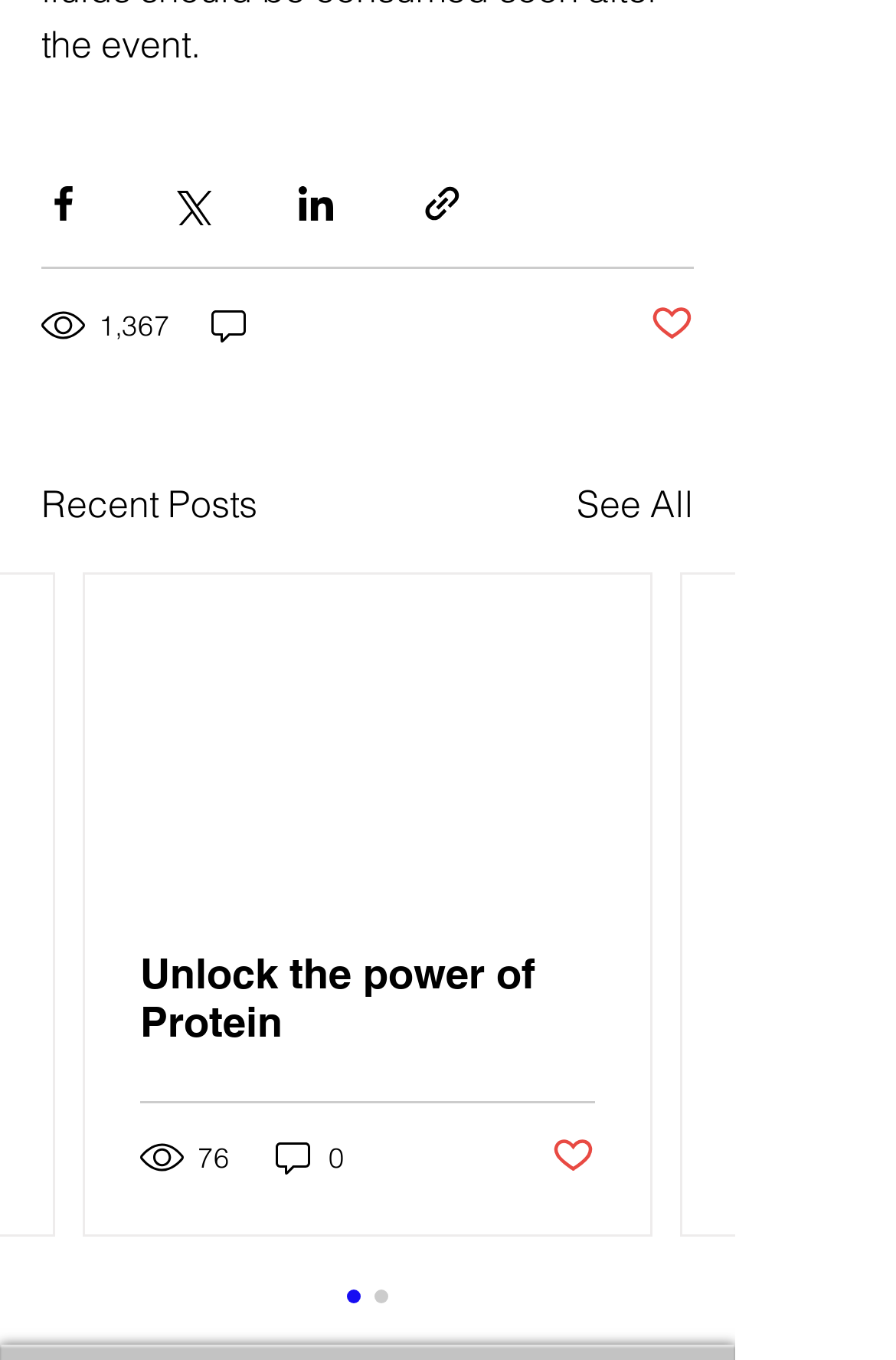Identify the bounding box coordinates for the UI element mentioned here: "aria-label="Share via link"". Provide the coordinates as four float values between 0 and 1, i.e., [left, top, right, bottom].

[0.469, 0.134, 0.518, 0.166]